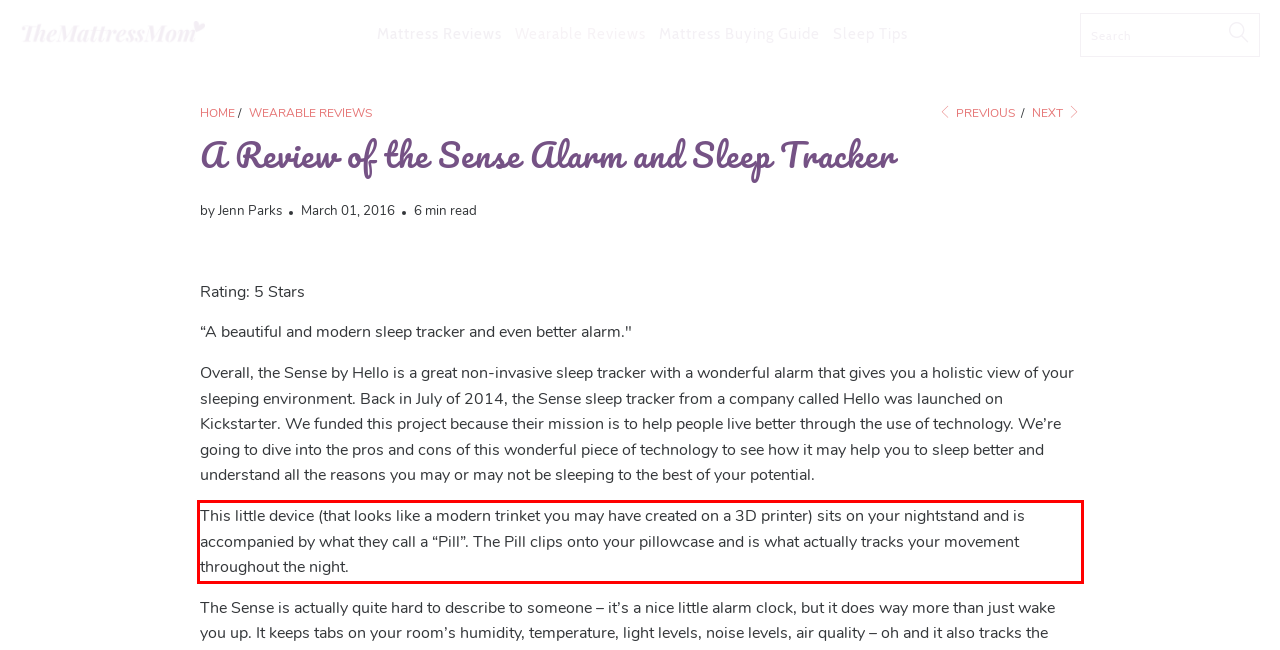Within the provided webpage screenshot, find the red rectangle bounding box and perform OCR to obtain the text content.

This little device (that looks like a modern trinket you may have created on a 3D printer) sits on your nightstand and is accompanied by what they call a “Pill”. The Pill clips onto your pillowcase and is what actually tracks your movement throughout the night.